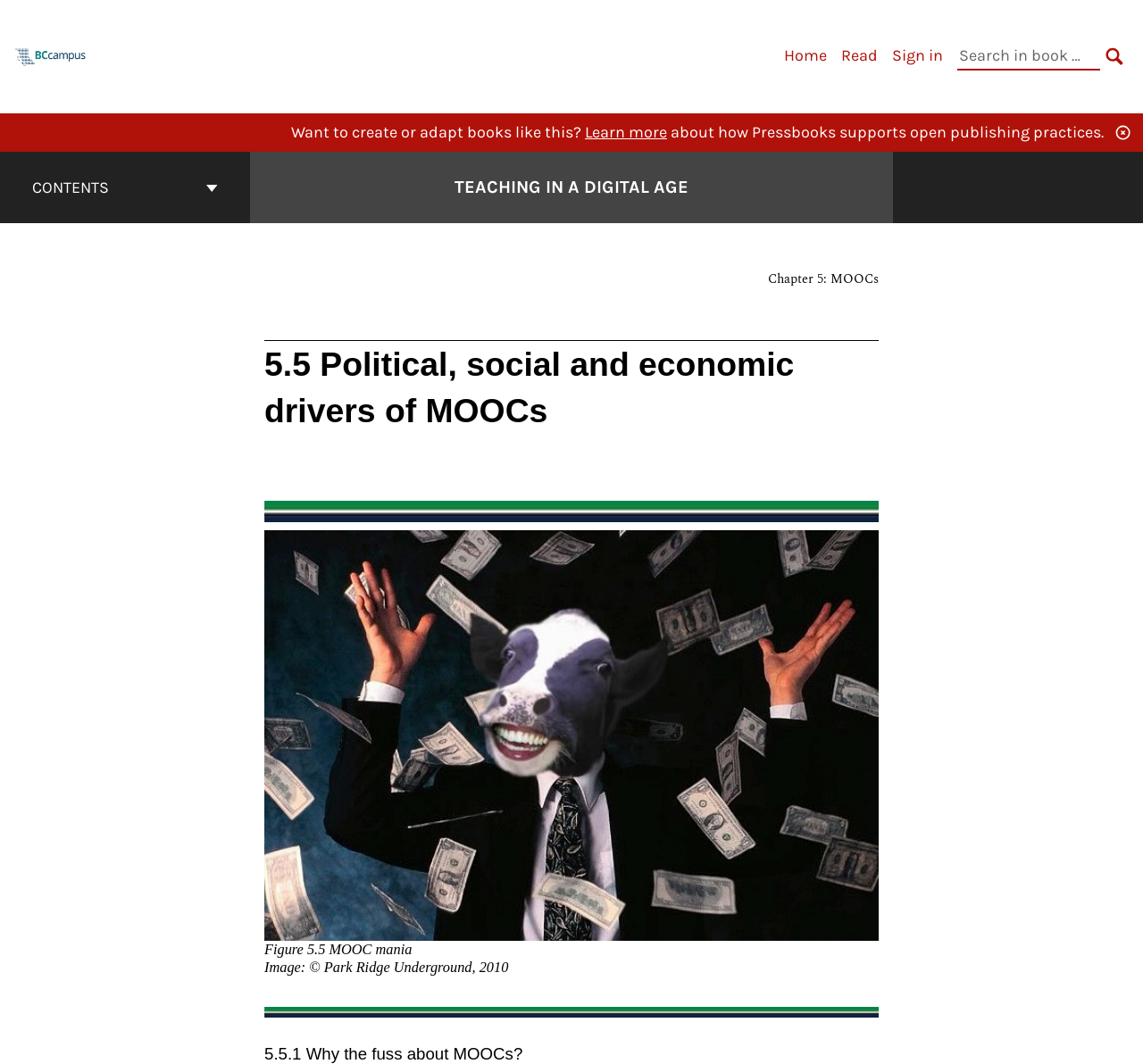Kindly determine the bounding box coordinates for the area that needs to be clicked to execute this instruction: "Print the current page".

[0.231, 0.471, 0.769, 0.491]